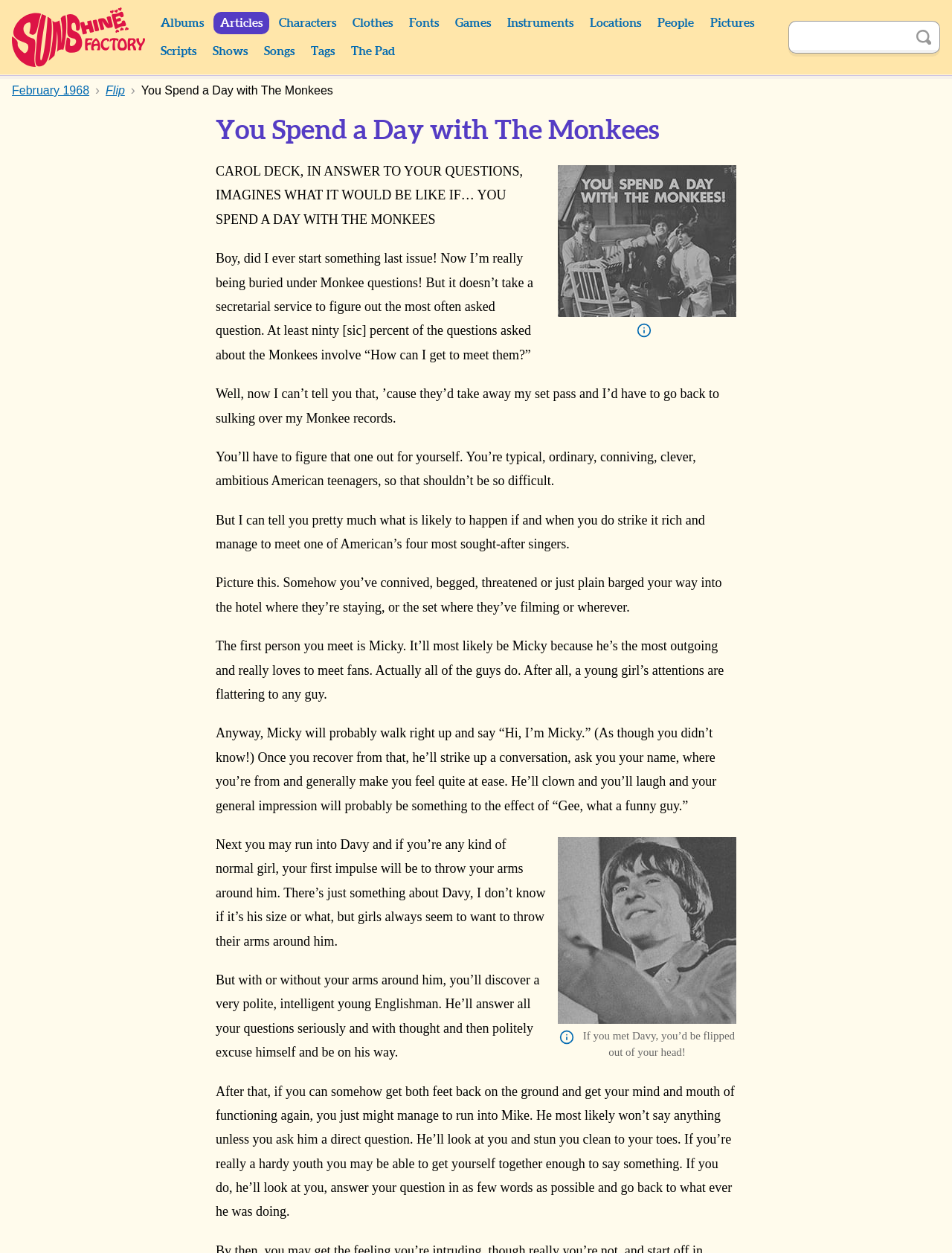Please find the bounding box coordinates of the element that you should click to achieve the following instruction: "Go to Albums page". The coordinates should be presented as four float numbers between 0 and 1: [left, top, right, bottom].

[0.162, 0.01, 0.221, 0.027]